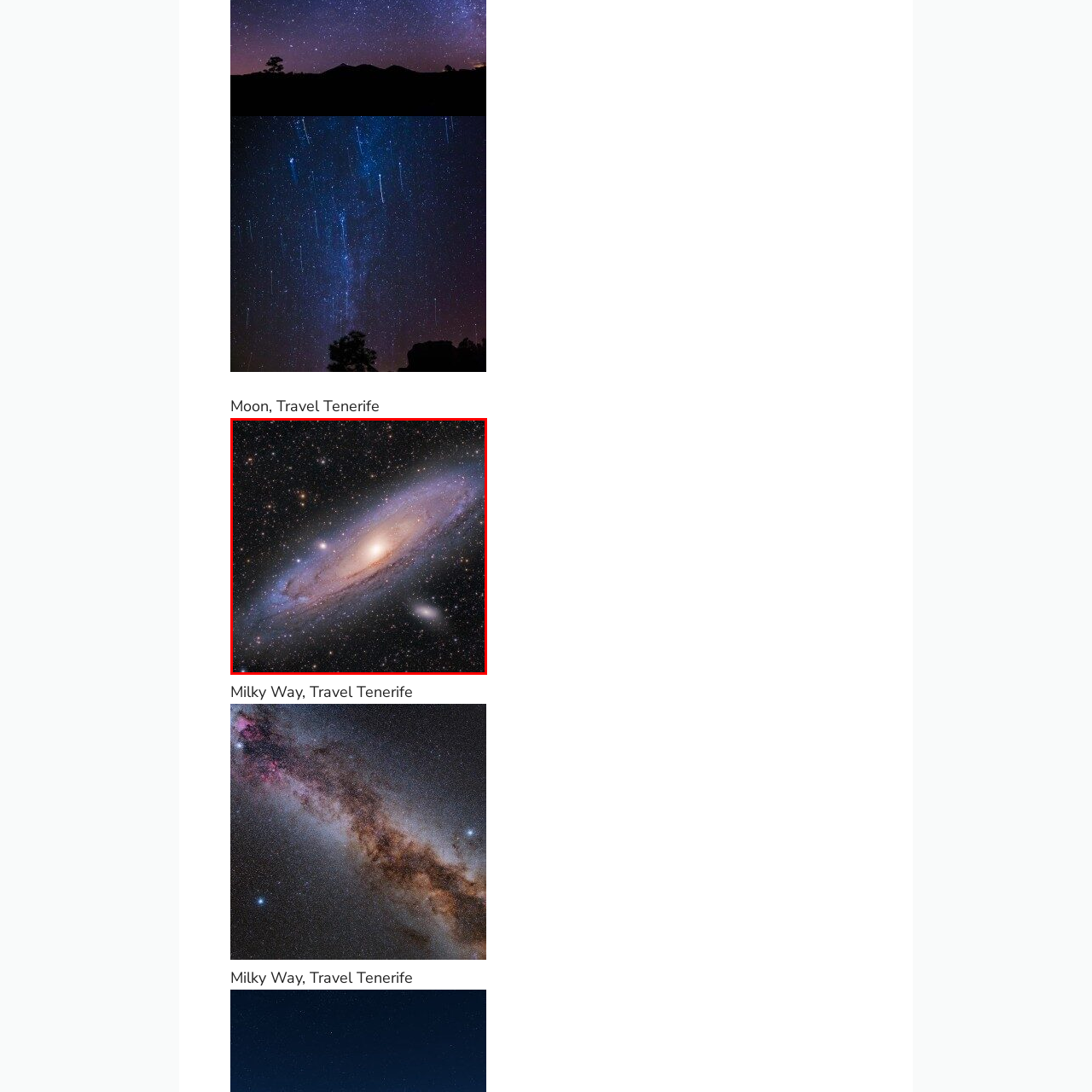Provide a comprehensive description of the image located within the red boundary.

The image depicts a stunning view of the Andromeda Galaxy, showcasing its spiraling arms and vibrant hues. This majestic galaxy, located approximately 2.537 million light-years from Earth, features a bright core surrounded by a mesmerizing array of stars. The rich color palette ranges from soft blues to deep purples, all set against the backdrop of a star-studded black sky. This captivating celestial scene is a testament to the vastness of the universe, drawing viewers into its intricate details and beauty. The image is part of a collection related to astronomical photography, inviting viewers to explore the wonders of space.